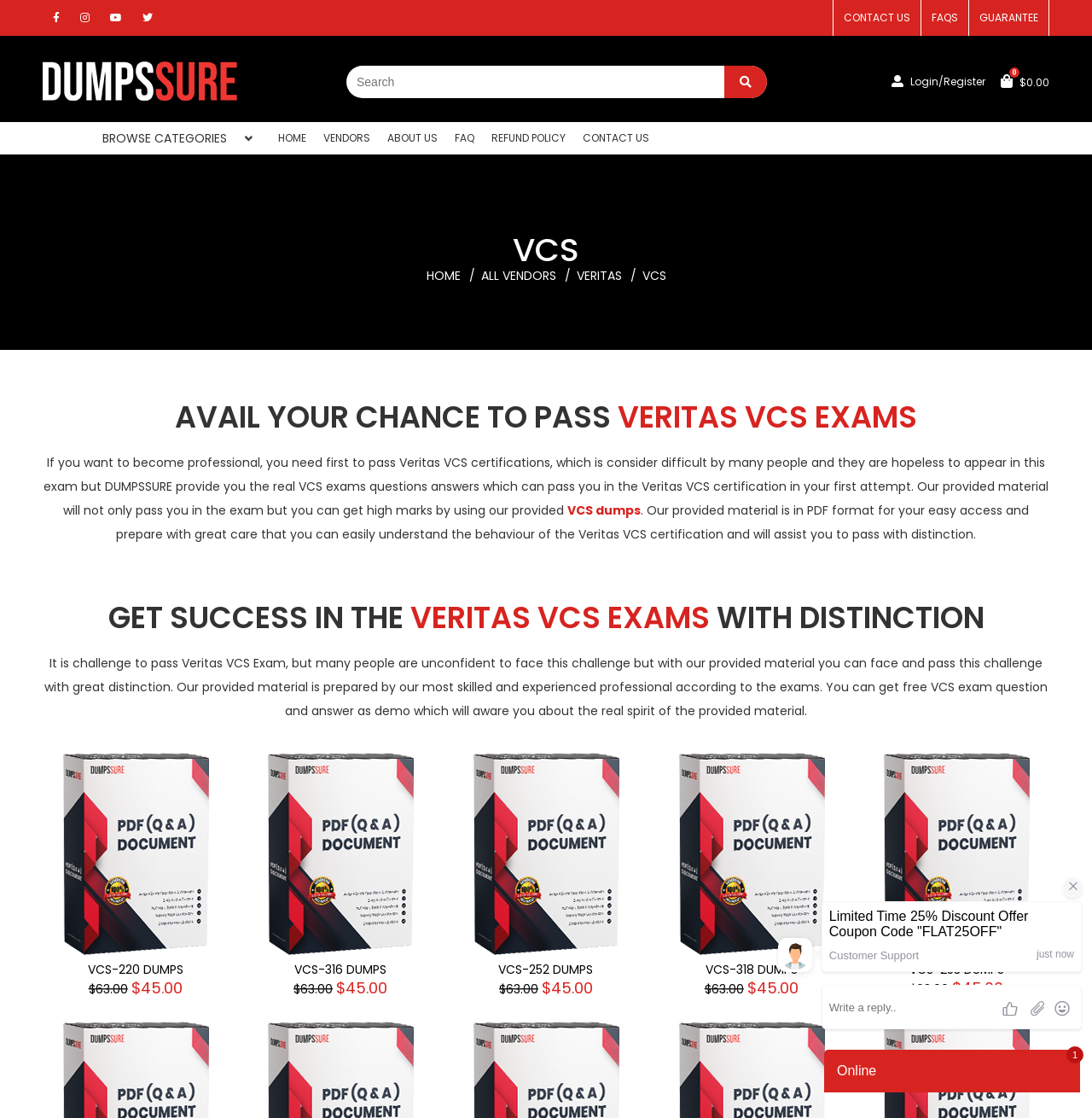How many dumps are listed on the webpage?
Carefully analyze the image and provide a thorough answer to the question.

The webpage lists 5 dumps, which are VCS-220 Dumps, VCS-316 Dumps, VCS-252 Dumps, VCS-318 Dumps, and VCS-253 Dumps, as shown in the links.